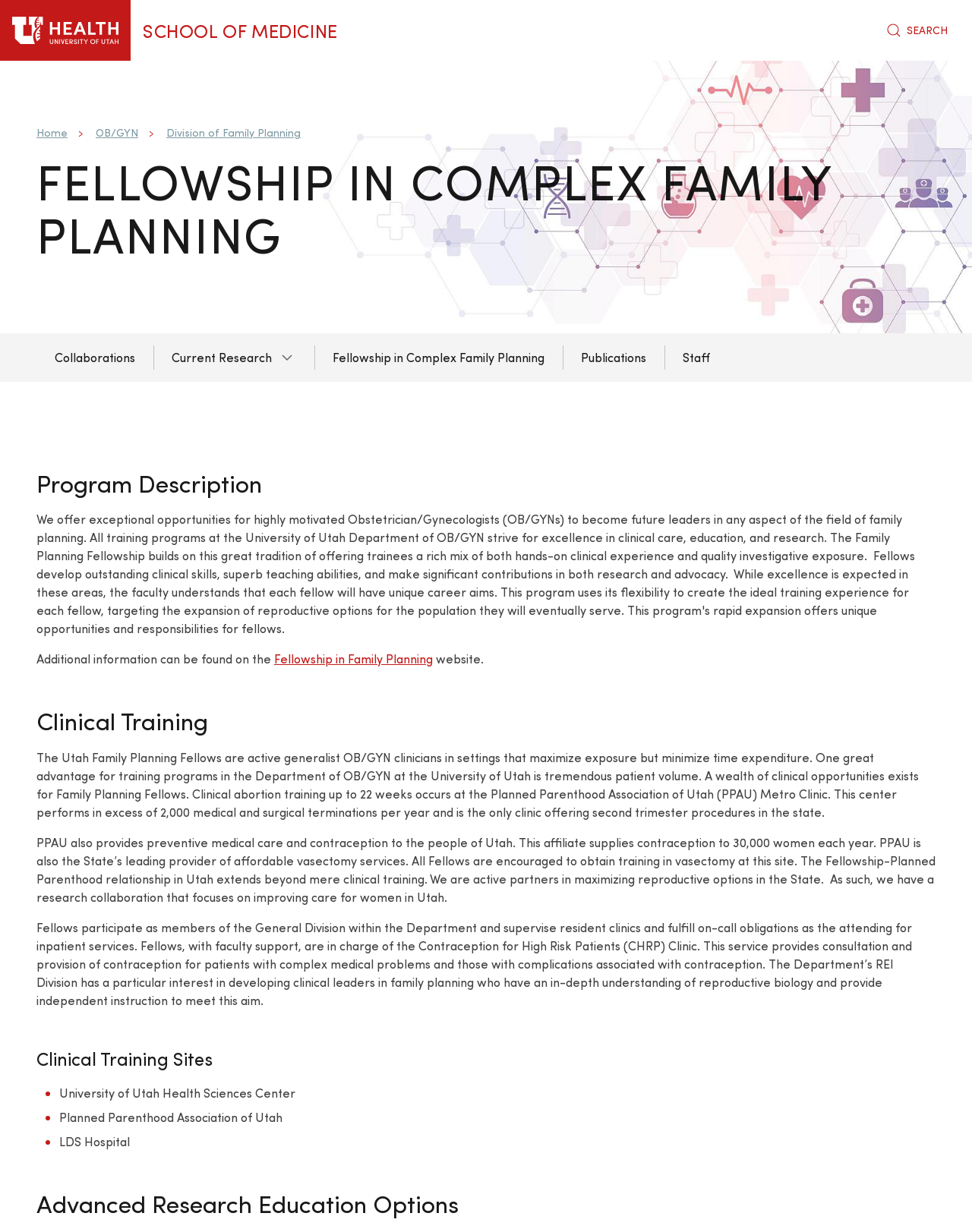Identify the bounding box coordinates of the area that should be clicked in order to complete the given instruction: "Read about 'Clinical Training'". The bounding box coordinates should be four float numbers between 0 and 1, i.e., [left, top, right, bottom].

[0.038, 0.572, 0.962, 0.598]